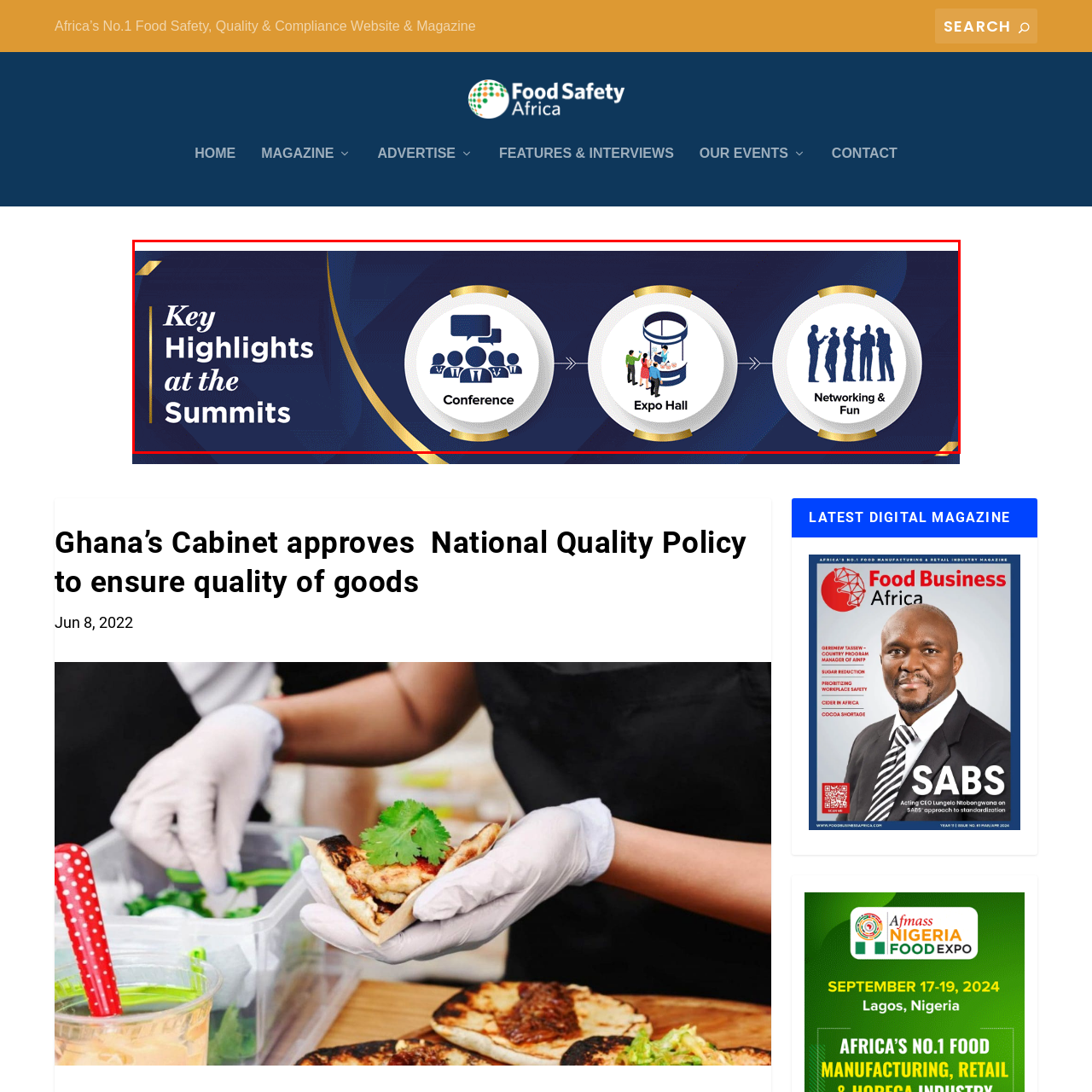Check the image marked by the red frame and reply to the question using one word or phrase:
What is the title of the infographic?

Key Highlights at the Summits